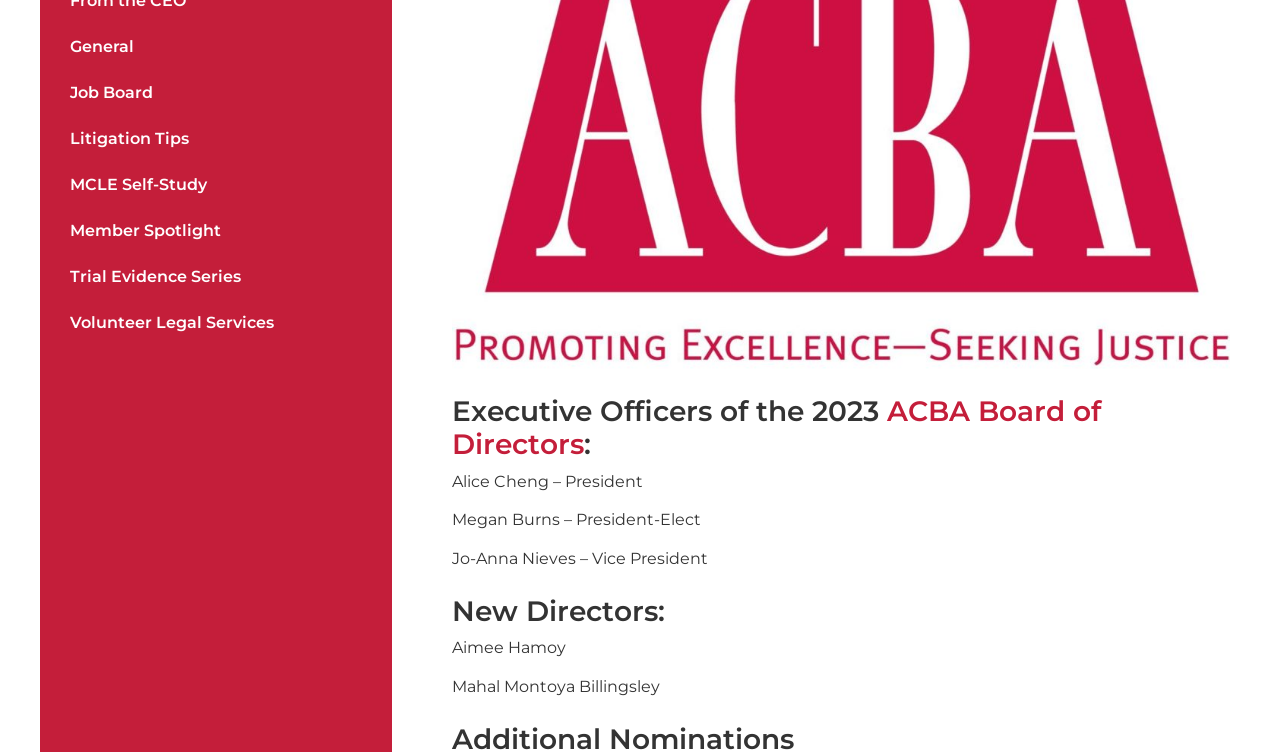Find the bounding box of the web element that fits this description: "General".

[0.039, 0.032, 0.298, 0.093]